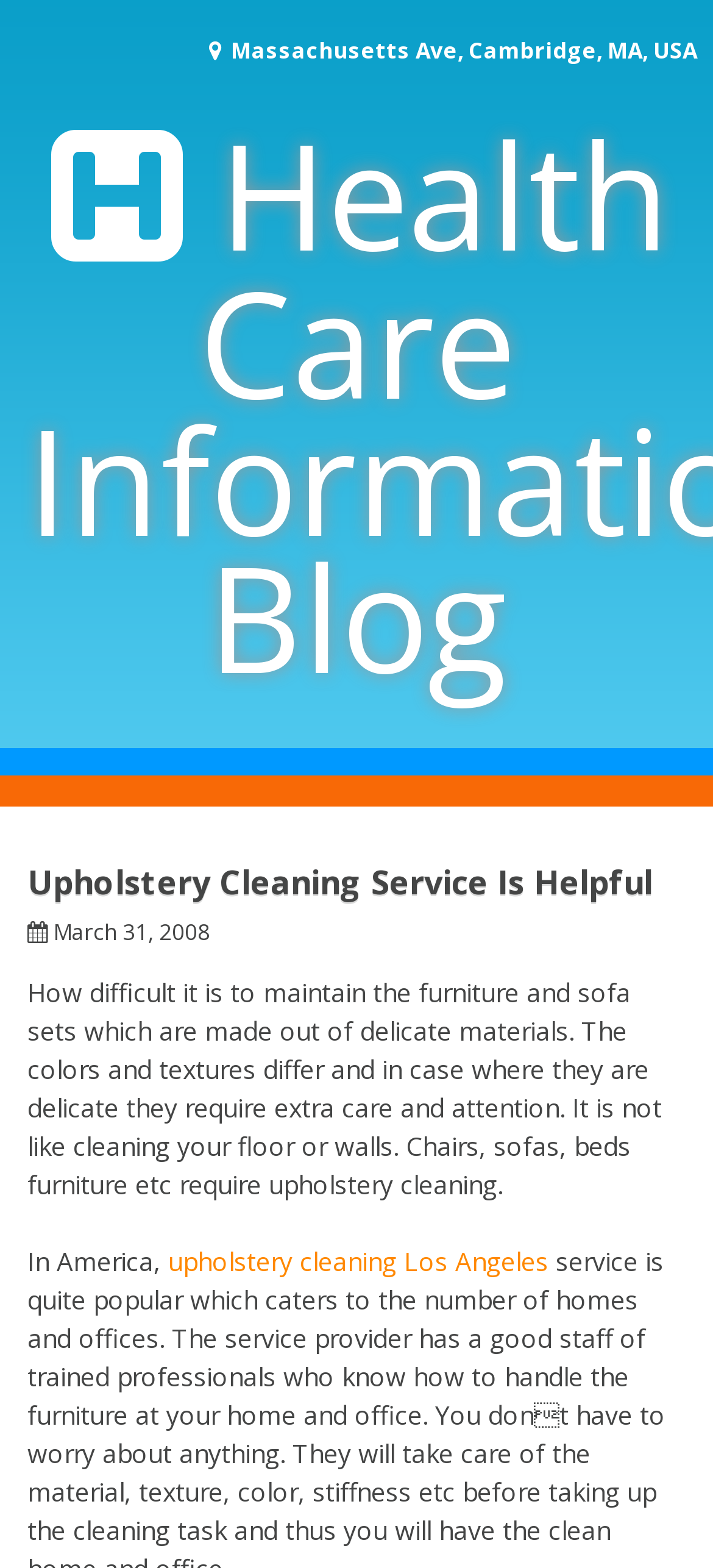Determine the main heading of the webpage and generate its text.

Health Care Information Blog